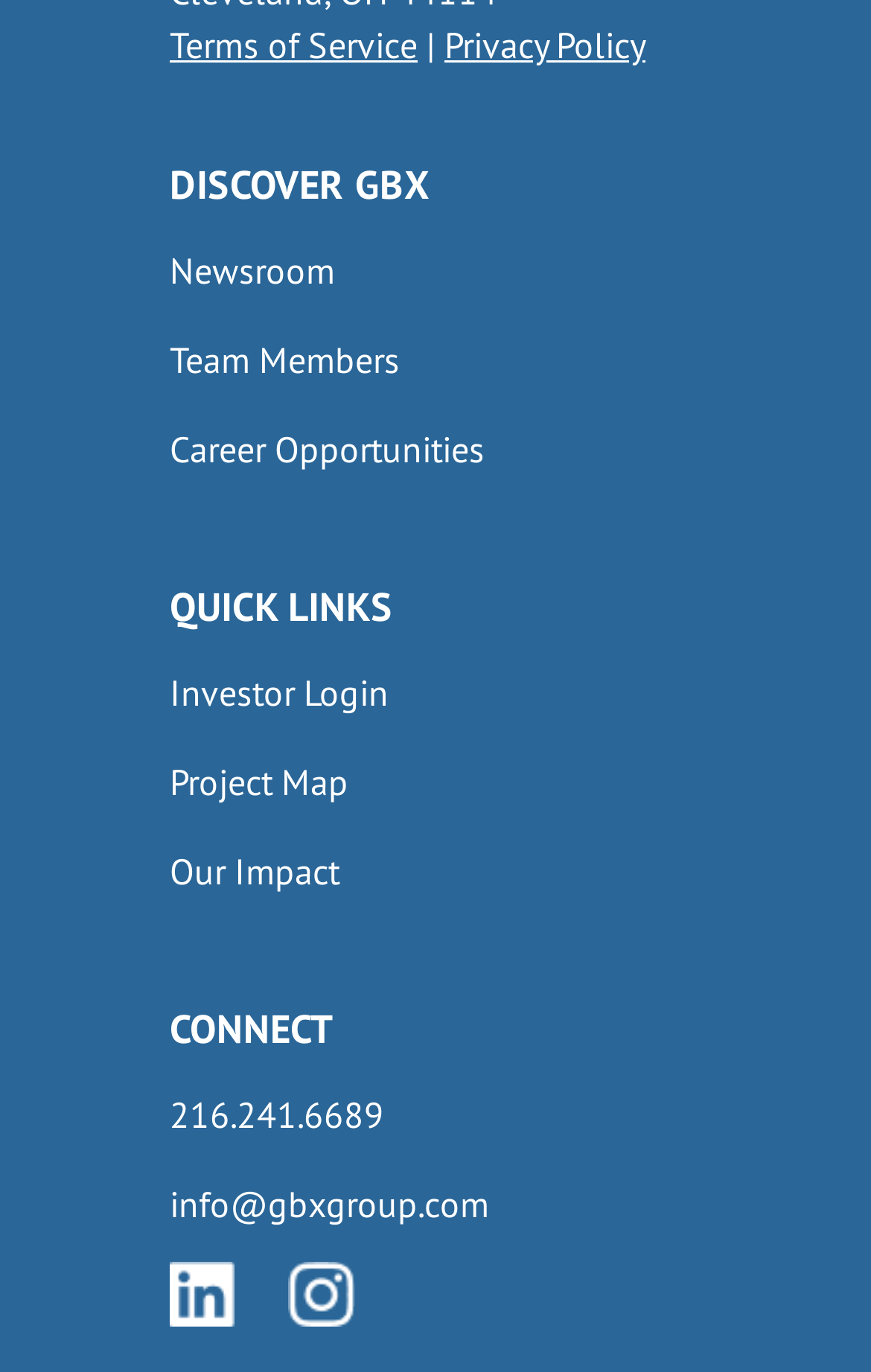How many navigation sections are there?
From the image, respond using a single word or phrase.

3